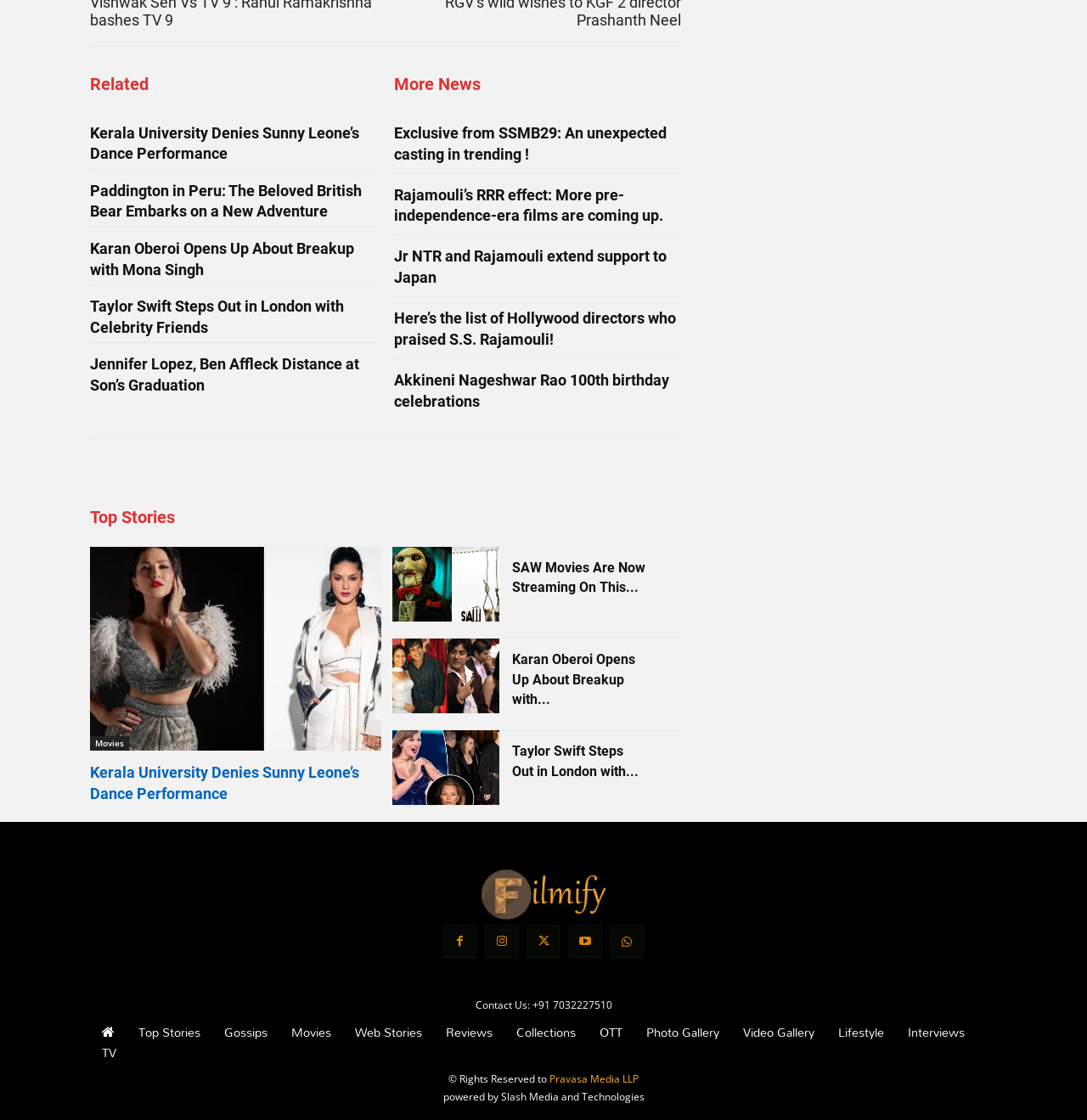Based on the image, please respond to the question with as much detail as possible:
What is the phone number listed in the 'Contact Us' section?

The 'Contact Us' section at the bottom of the webpage lists a phone number, which is +91 7032227510.